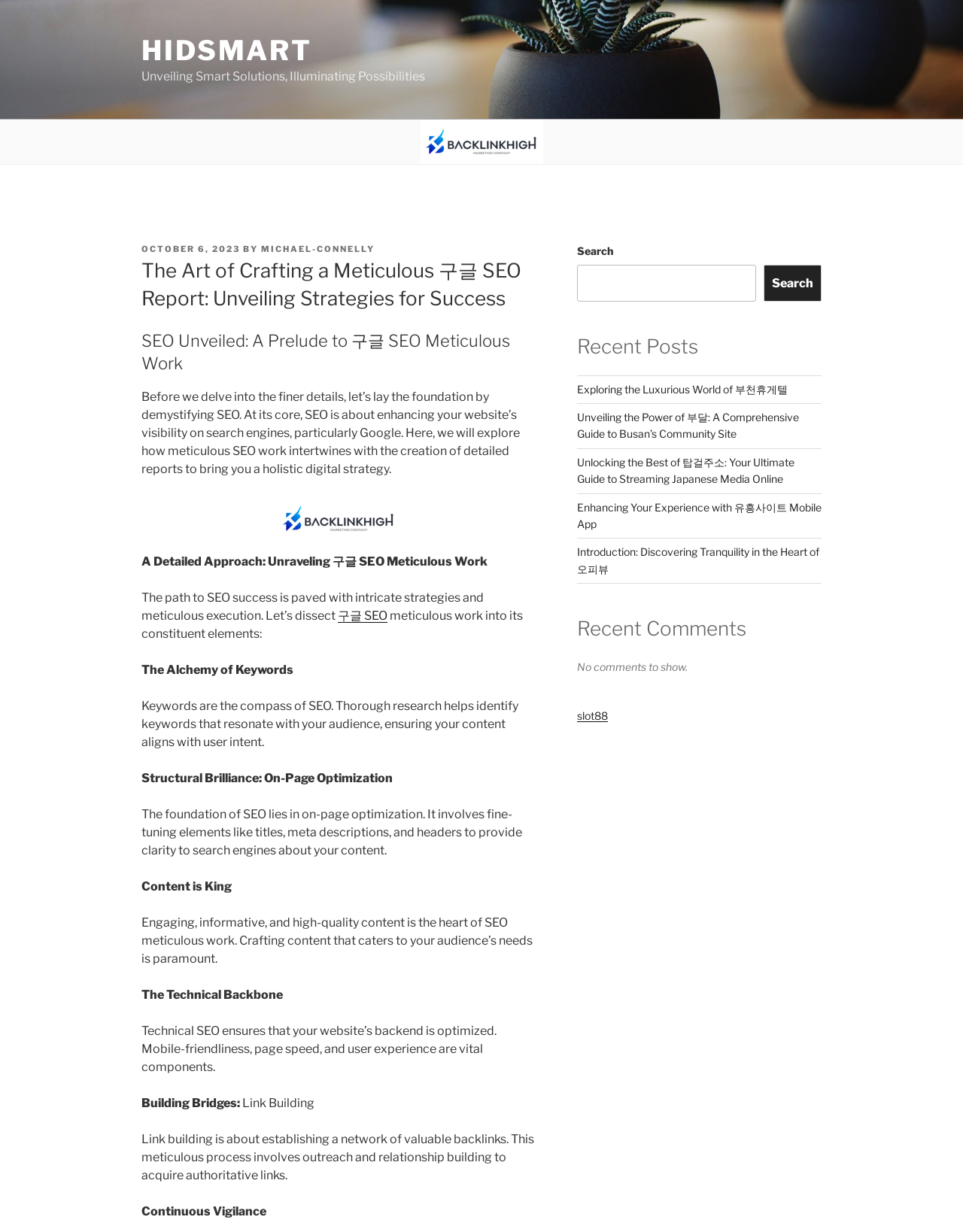What is the main topic of this webpage?
Examine the image and provide an in-depth answer to the question.

Based on the content of the webpage, it appears to be discussing the art of crafting a meticulous SEO report, which involves enhancing a website's visibility on search engines, particularly Google. The webpage provides a detailed approach to SEO work, including keyword research, on-page optimization, content creation, and technical SEO.